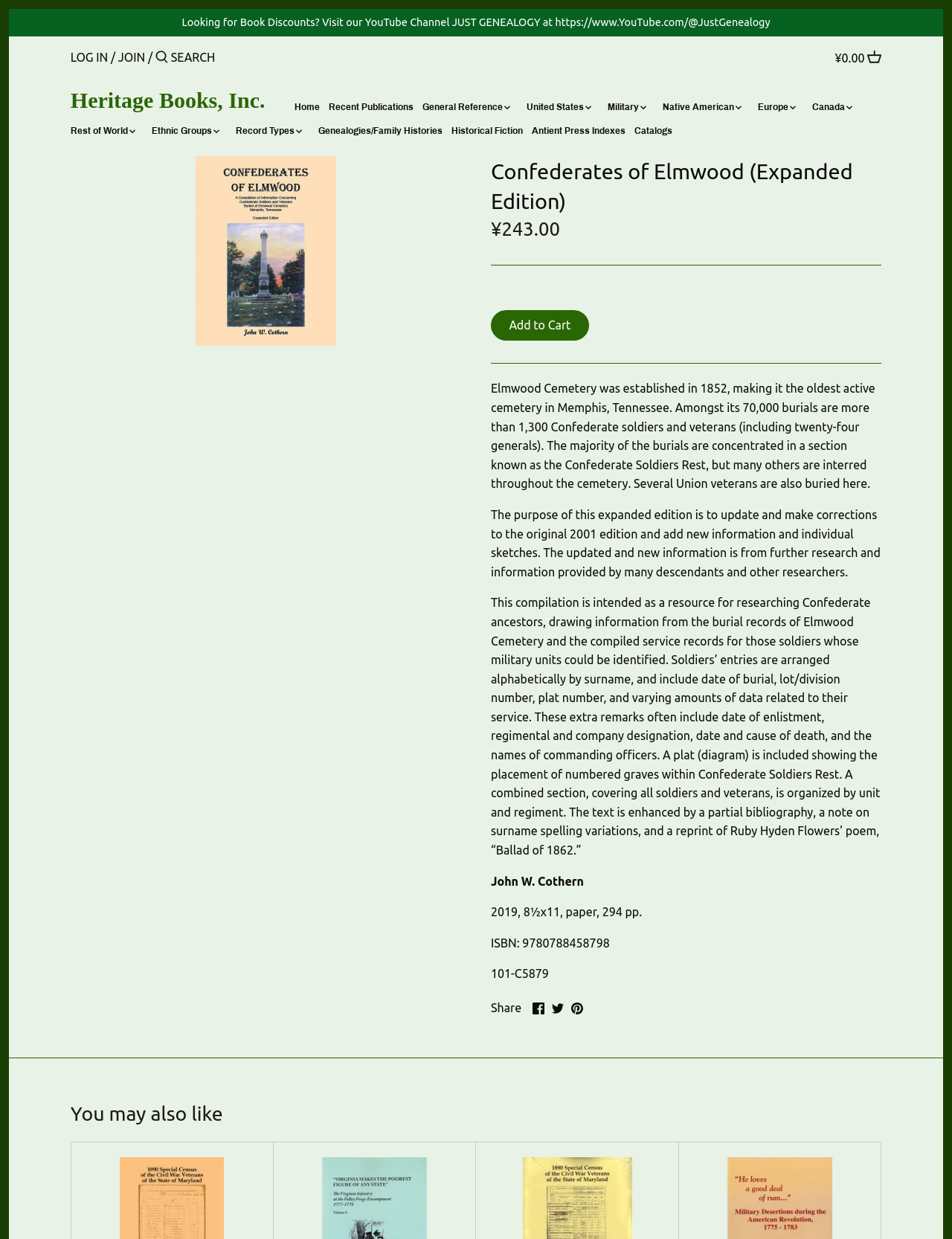Reply to the question with a single word or phrase:
What is the price of the book 'Confederates of Elmwood (Expanded Edition)'?

¥243.00